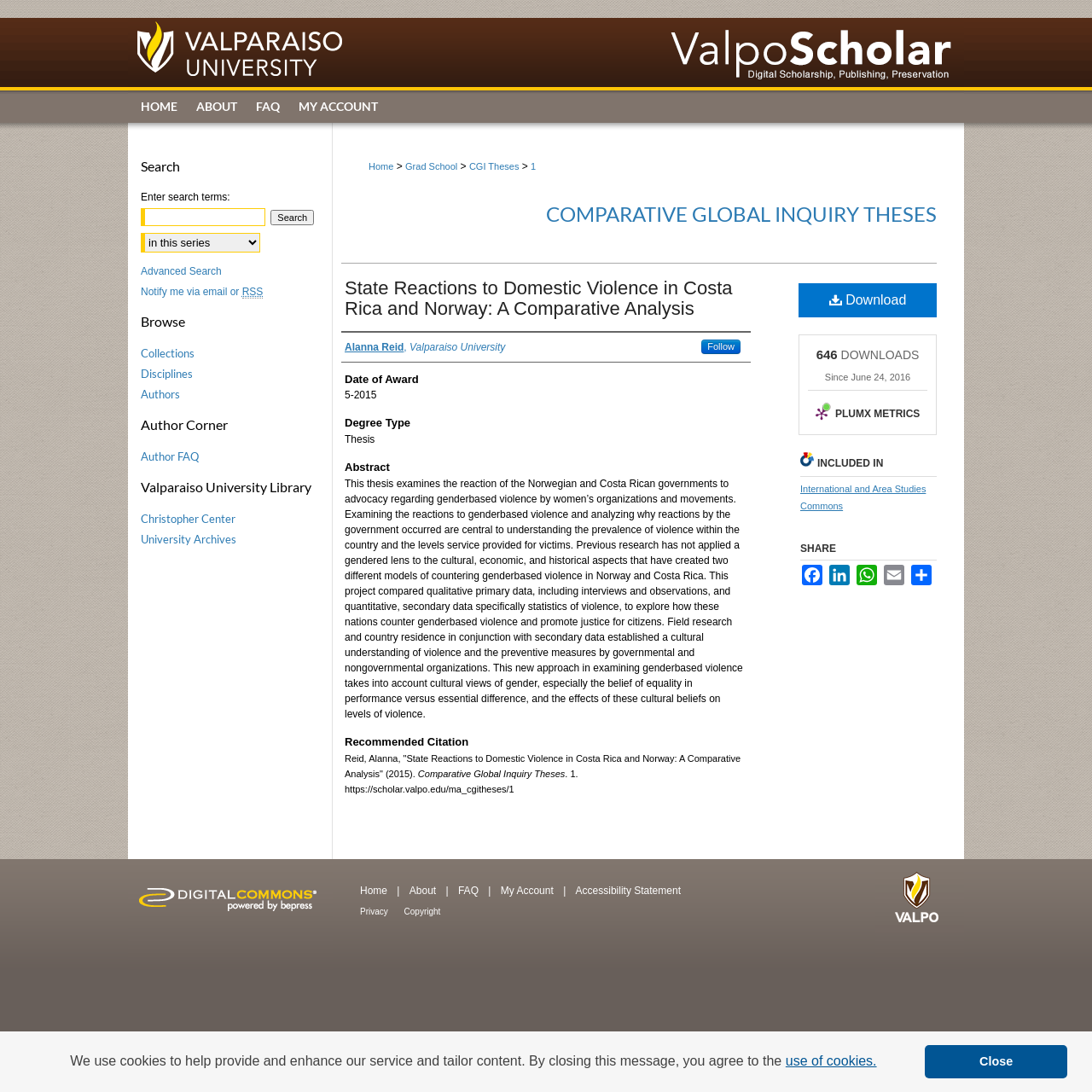Provide the bounding box coordinates in the format (top-left x, top-left y, bottom-right x, bottom-right y). All values are floating point numbers between 0 and 1. Determine the bounding box coordinate of the UI element described as: use of cookies.

[0.717, 0.96, 0.805, 0.984]